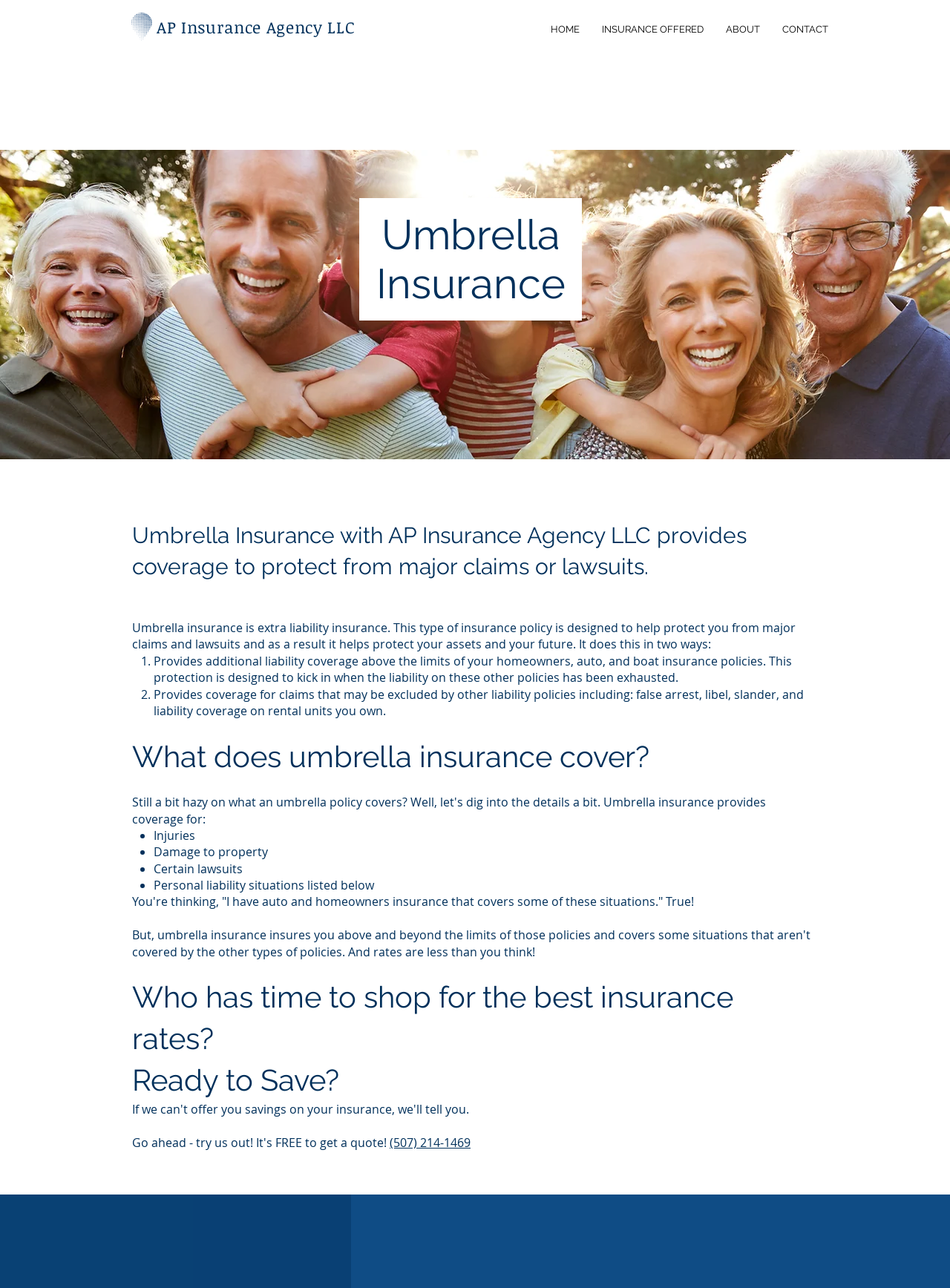Please predict the bounding box coordinates (top-left x, top-left y, bottom-right x, bottom-right y) for the UI element in the screenshot that fits the description: ABOUT

[0.752, 0.014, 0.812, 0.032]